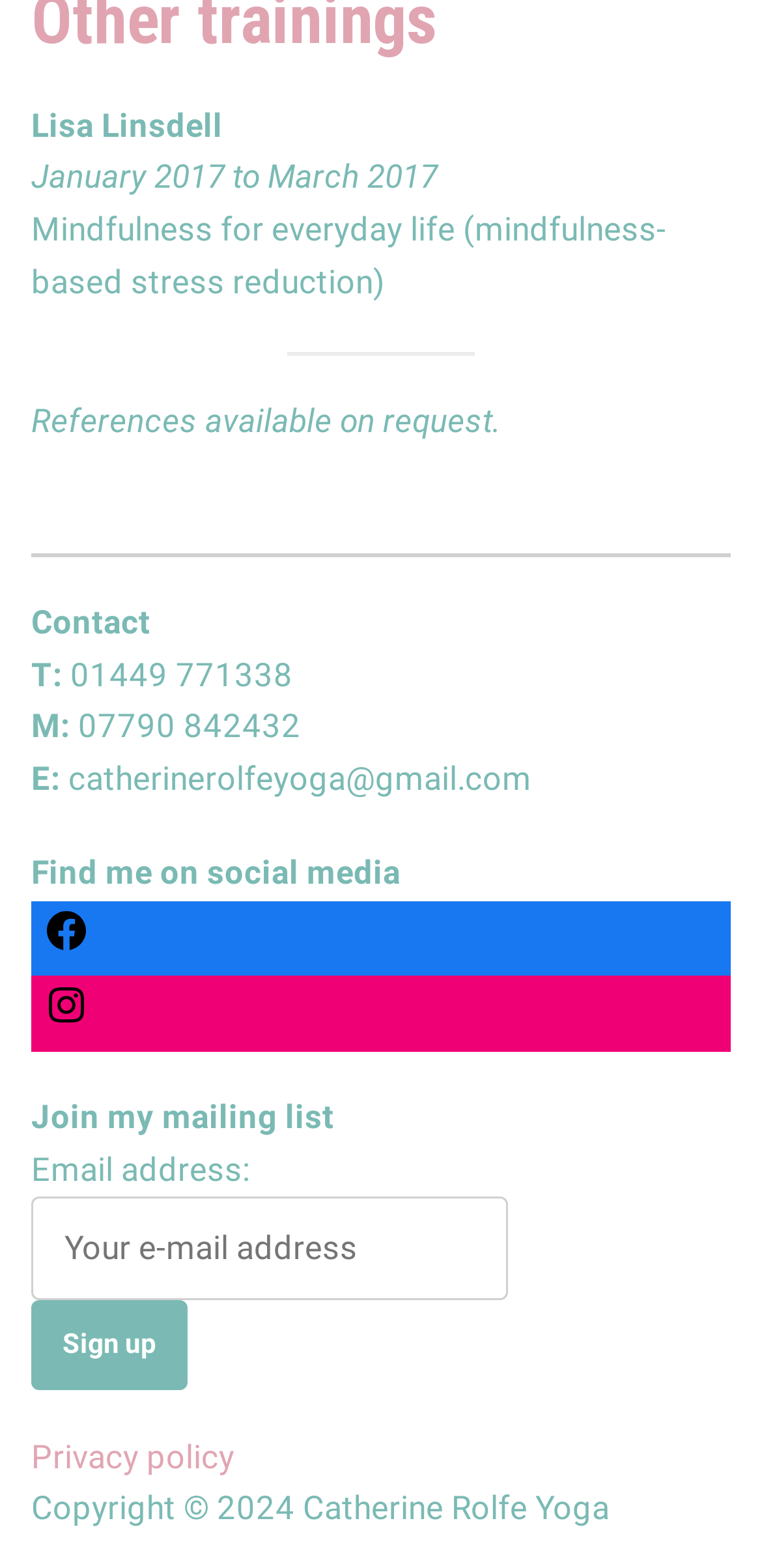What is the purpose of the textbox?
Please answer the question as detailed as possible.

The textbox is labeled as 'Email address:' and is required, indicating that it is used to collect email addresses from users, likely for the purpose of joining a mailing list or newsletter.